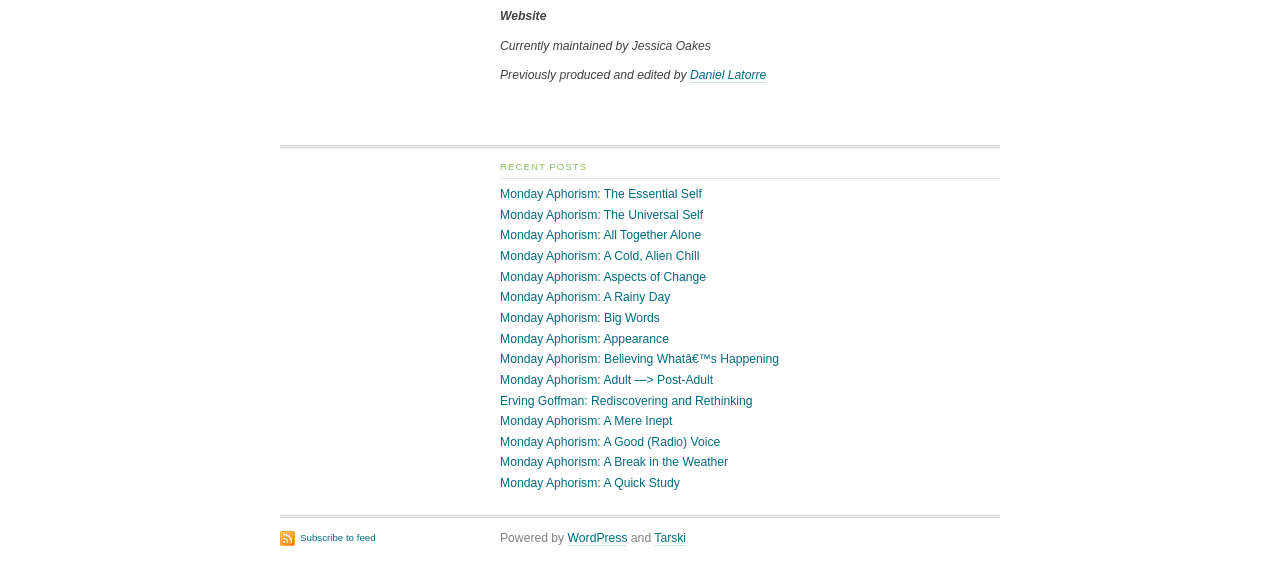How many recent posts are listed on the webpage?
Please provide a comprehensive answer based on the visual information in the image.

The answer can be found by counting the number of link elements under the heading 'RECENT POSTS', which are 14 in total, indicating that there are 14 recent posts listed on the webpage.